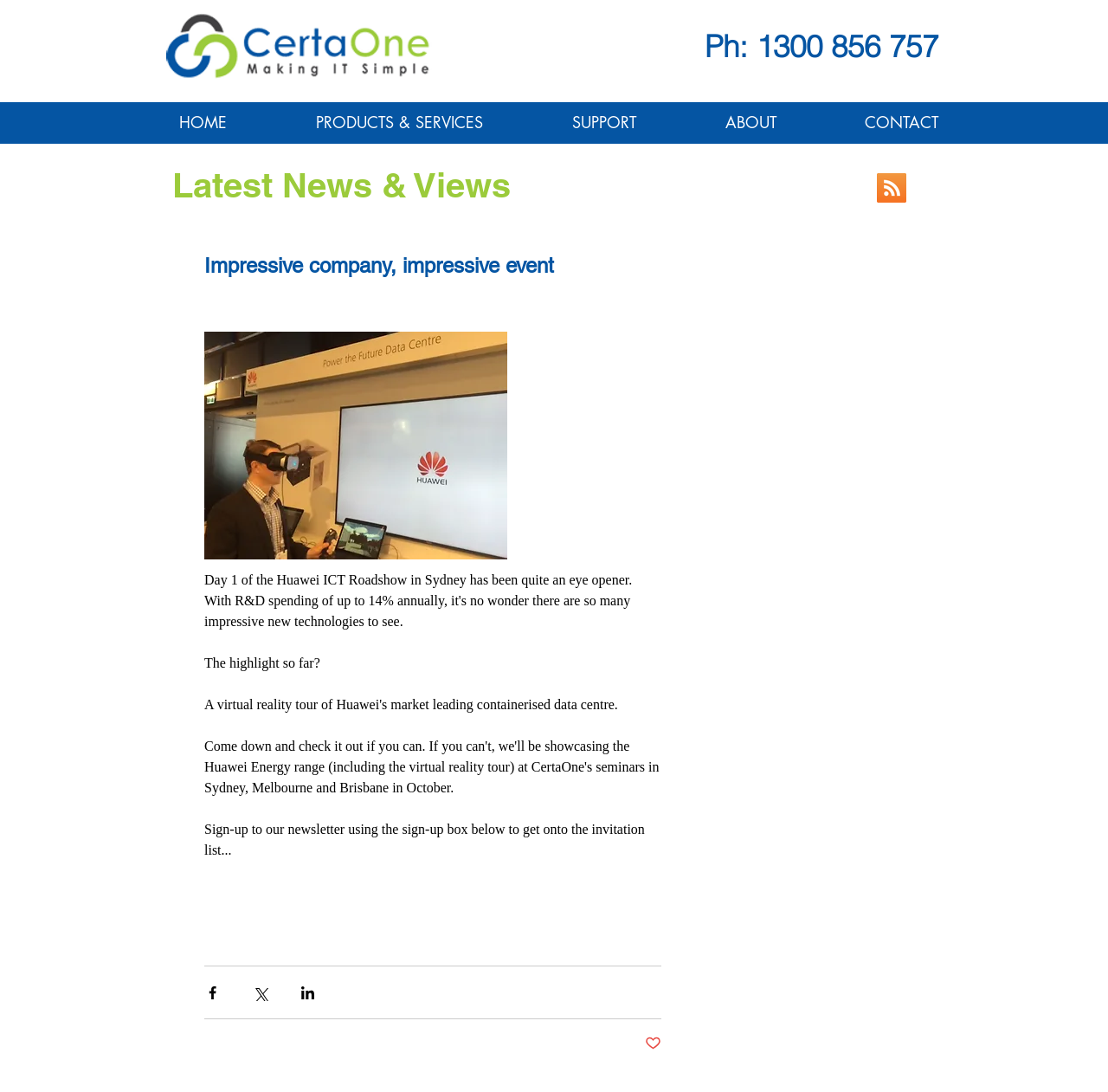How can I share the article on social media?
Look at the image and construct a detailed response to the question.

There are three social media sharing buttons available at the bottom of the article, which are 'Share via Facebook', 'Share via Twitter', and 'Share via LinkedIn'.